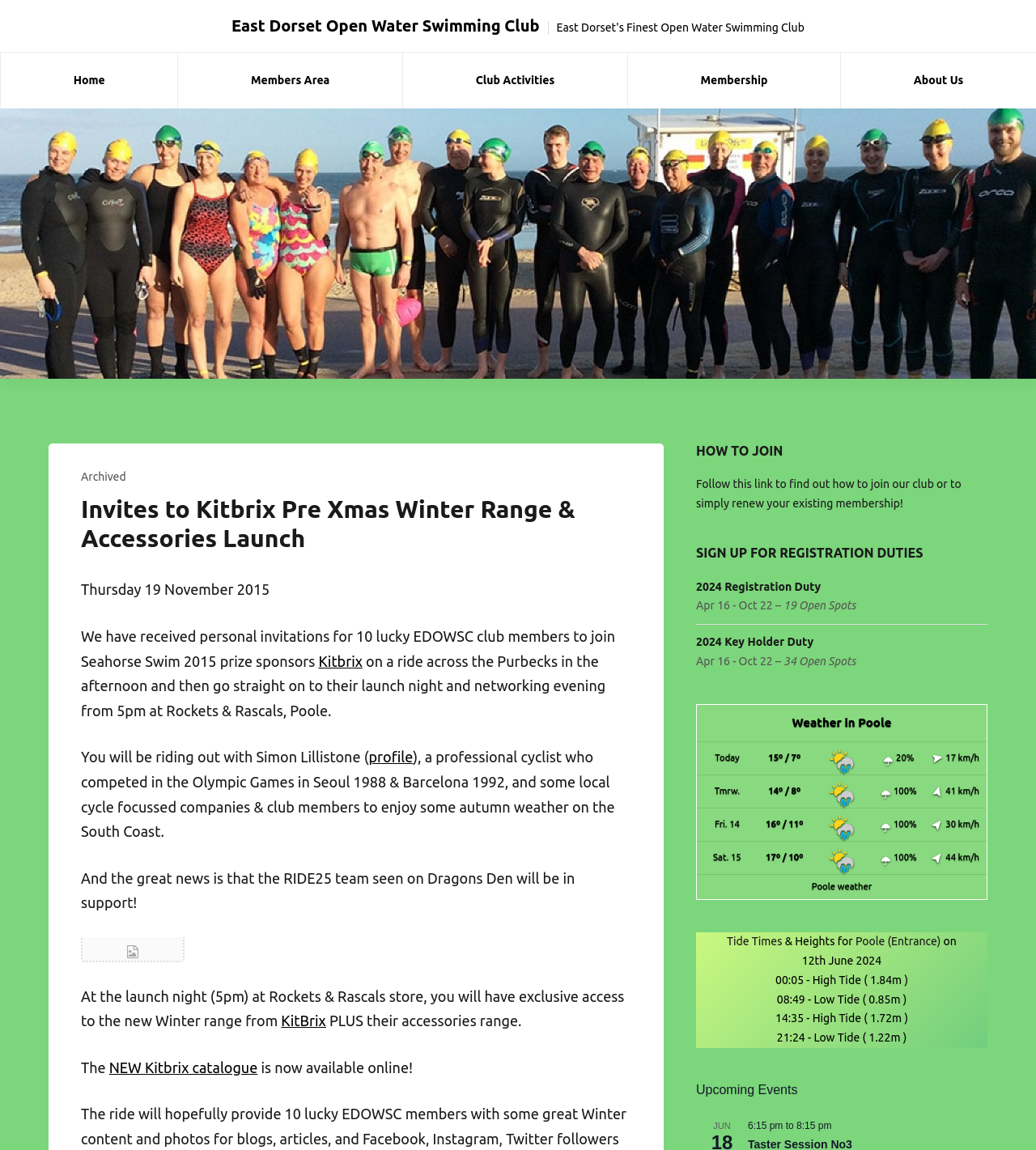Provide a brief response using a word or short phrase to this question:
What is the name of the open water swimming club?

East Dorset Open Water Swimming Club